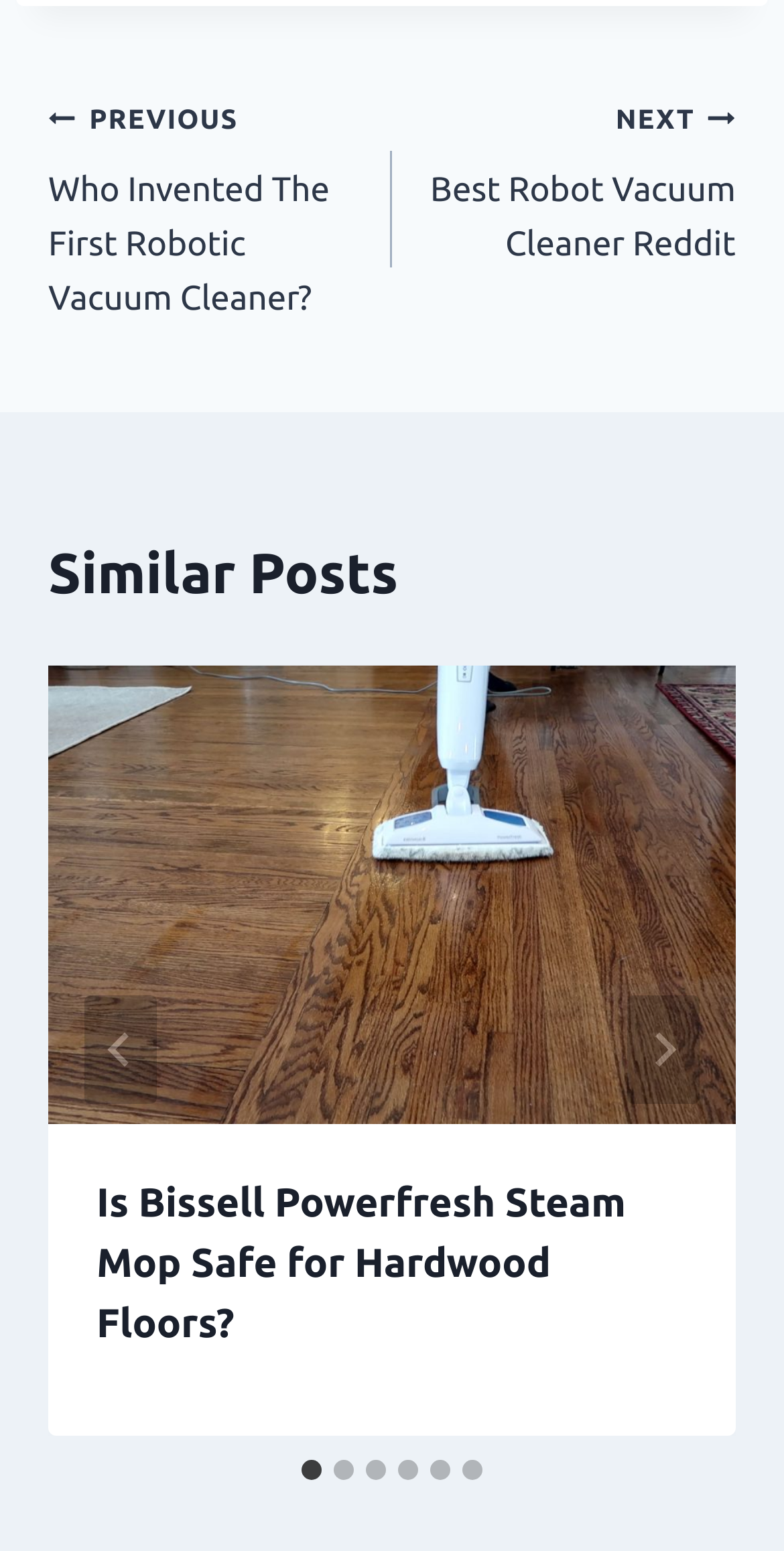Examine the image and give a thorough answer to the following question:
What is the title of the previous post?

I found the title of the previous post by looking at the link with the text 'PREVIOUS' which is located at the top of the page, and the text of the link is 'Who Invented The First Robotic Vacuum Cleaner?'.